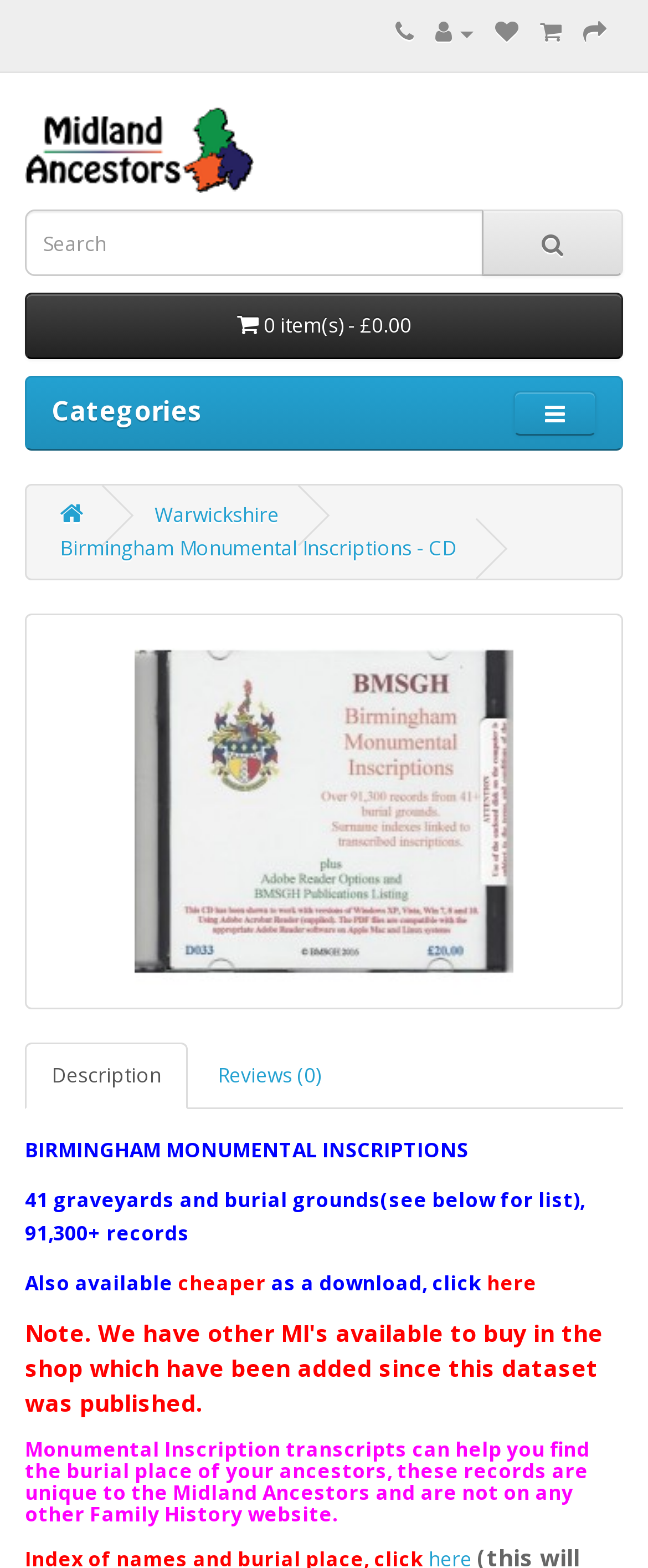Find the bounding box coordinates of the area that needs to be clicked in order to achieve the following instruction: "Download monumental inscriptions". The coordinates should be specified as four float numbers between 0 and 1, i.e., [left, top, right, bottom].

[0.751, 0.809, 0.828, 0.827]